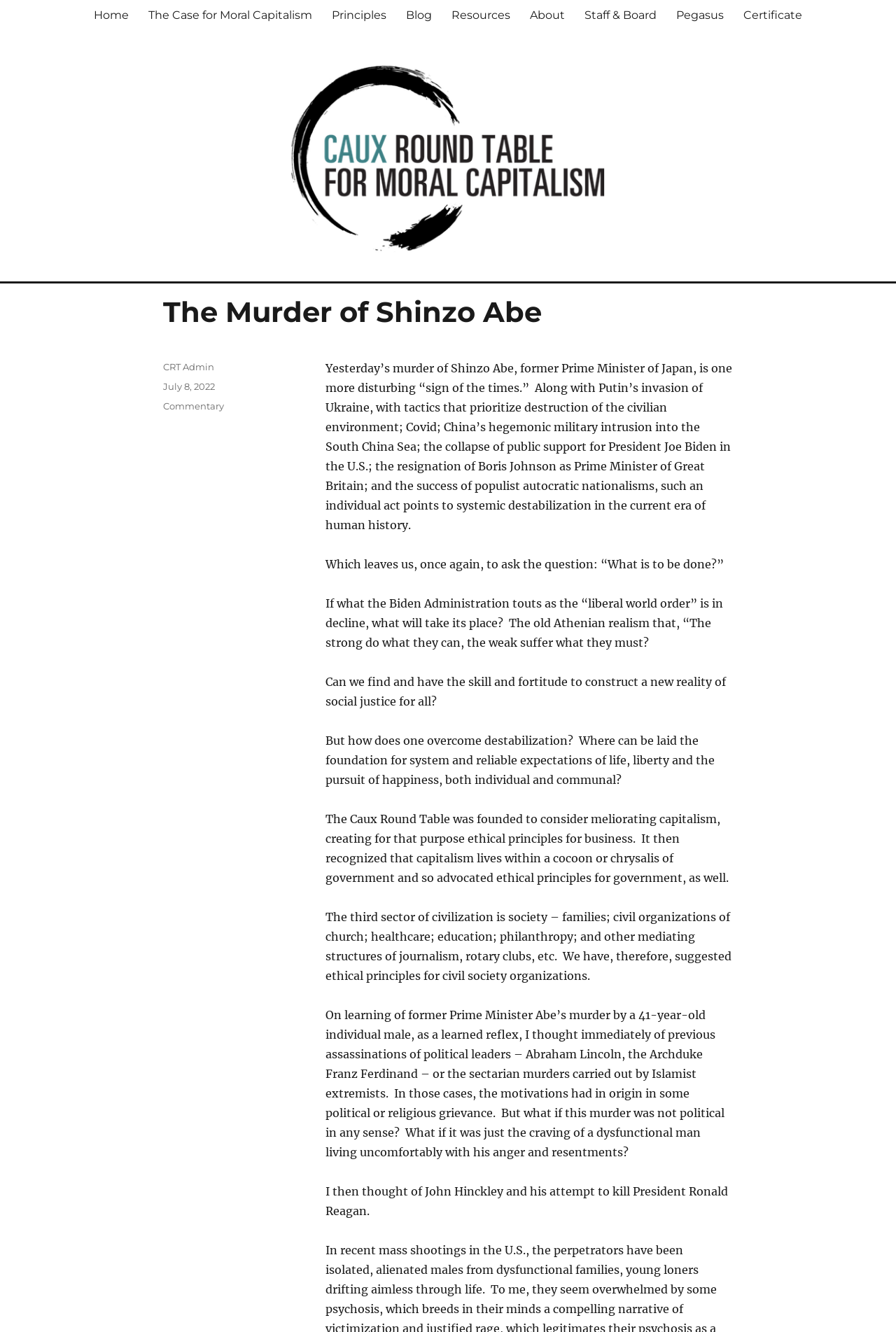Identify the bounding box coordinates of the clickable region required to complete the instruction: "Click the 'Blog' link in the primary menu". The coordinates should be given as four float numbers within the range of 0 and 1, i.e., [left, top, right, bottom].

[0.442, 0.0, 0.493, 0.022]